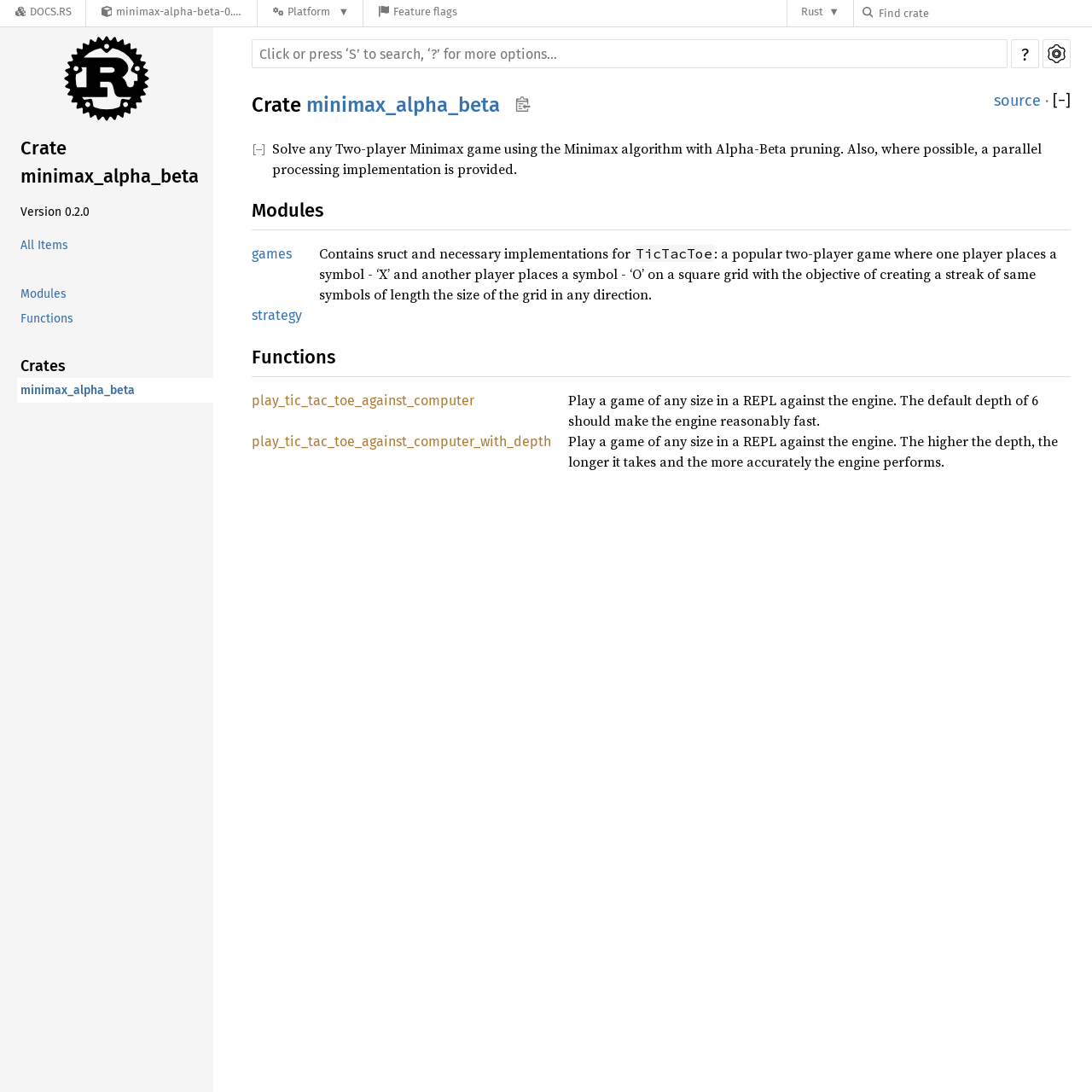Pinpoint the bounding box coordinates of the area that should be clicked to complete the following instruction: "Go to the Crate minimax_alpha_beta page". The coordinates must be given as four float numbers between 0 and 1, i.e., [left, top, right, bottom].

[0.016, 0.12, 0.195, 0.177]